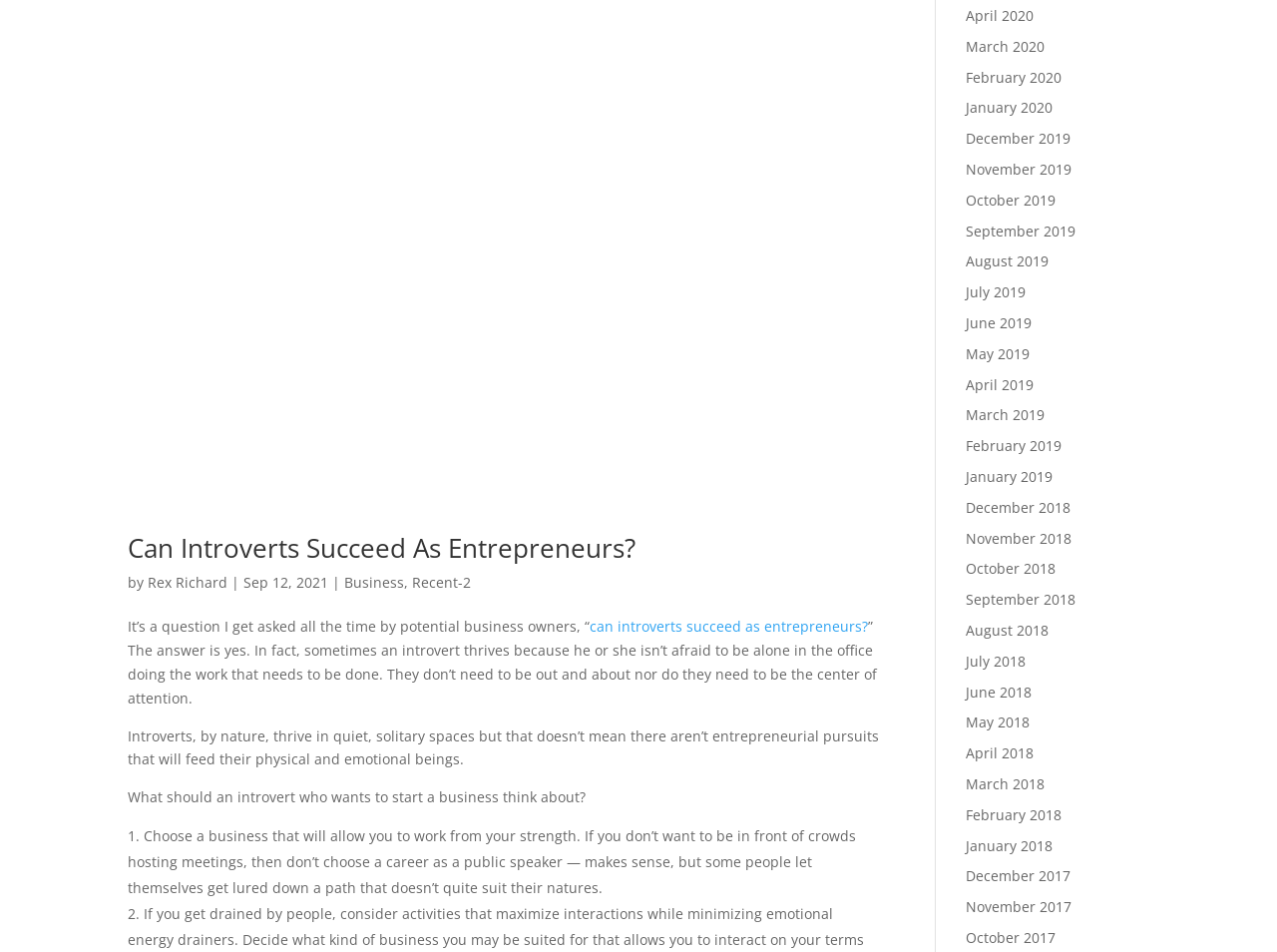Locate the bounding box of the UI element with the following description: "Swiss Replica Watches".

None